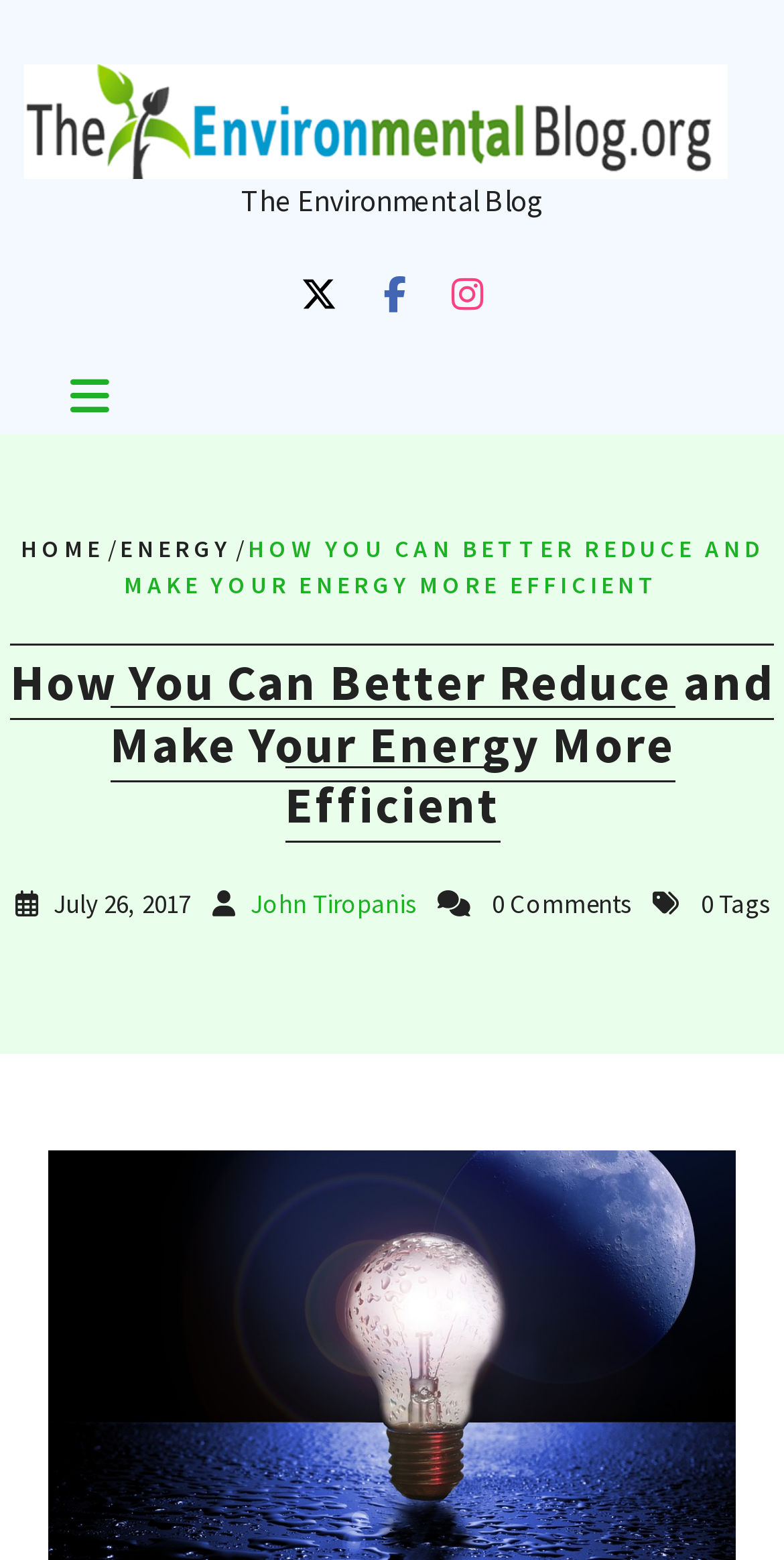What is the date of the blog post?
Refer to the image and provide a thorough answer to the question.

I found the answer by looking at the static text element with the bounding box coordinates [0.068, 0.569, 0.242, 0.591], which contains the text 'July 26, 2017'.